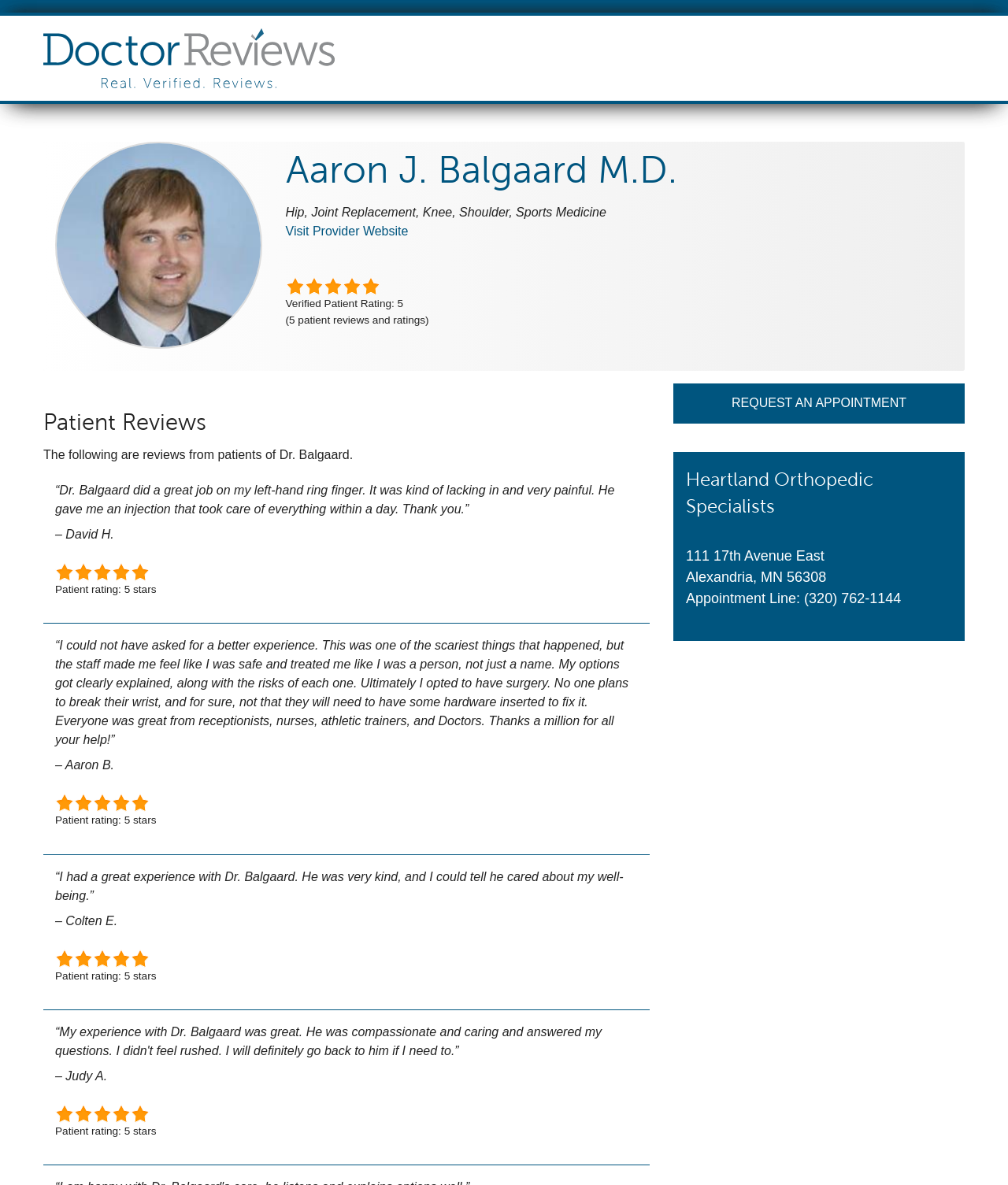What is the phone number of the appointment line?
Please interpret the details in the image and answer the question thoroughly.

I found this information by looking at the StaticText 'Appointment Line:' and the StaticText '(320) 762-1144' which indicates the phone number of the appointment line.